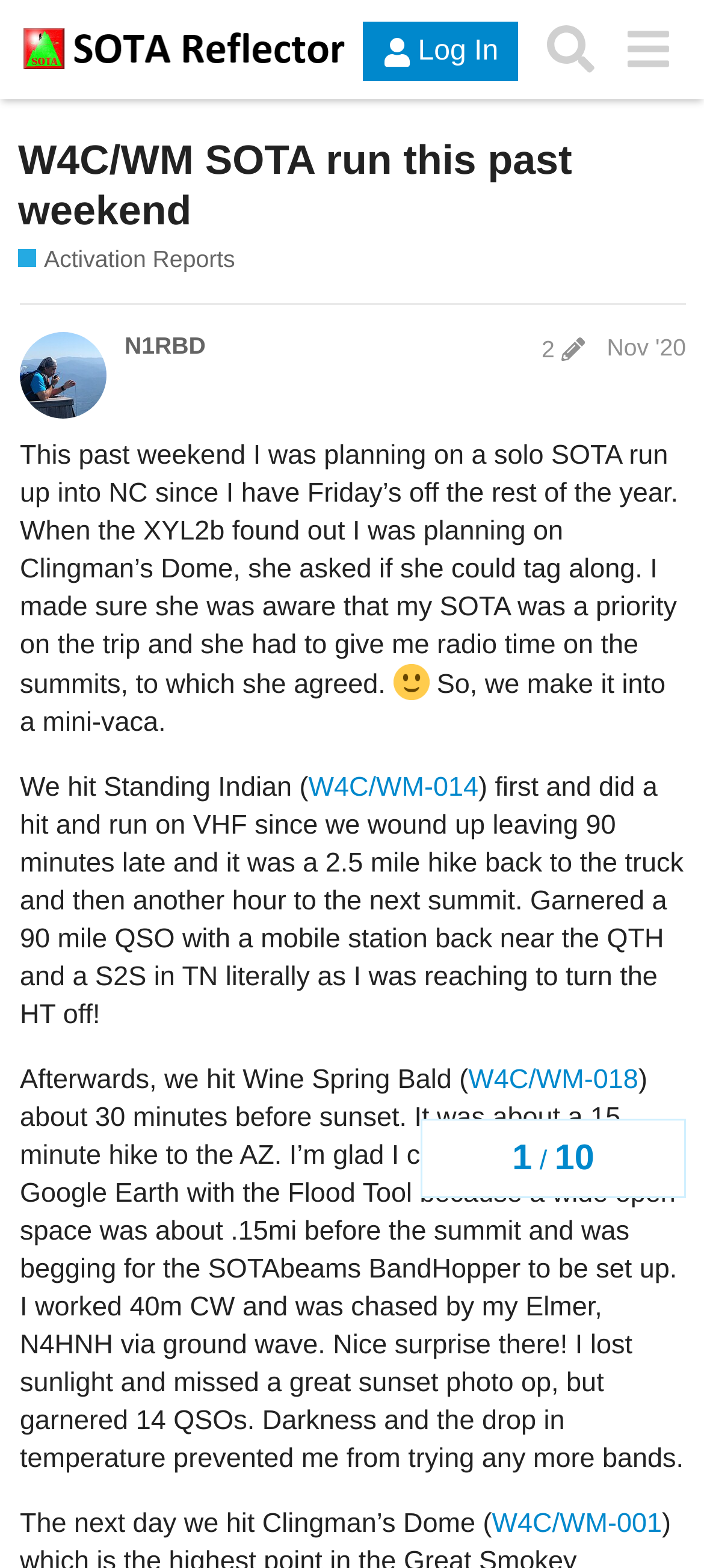How many summits did the author visit?
Based on the image, respond with a single word or phrase.

3